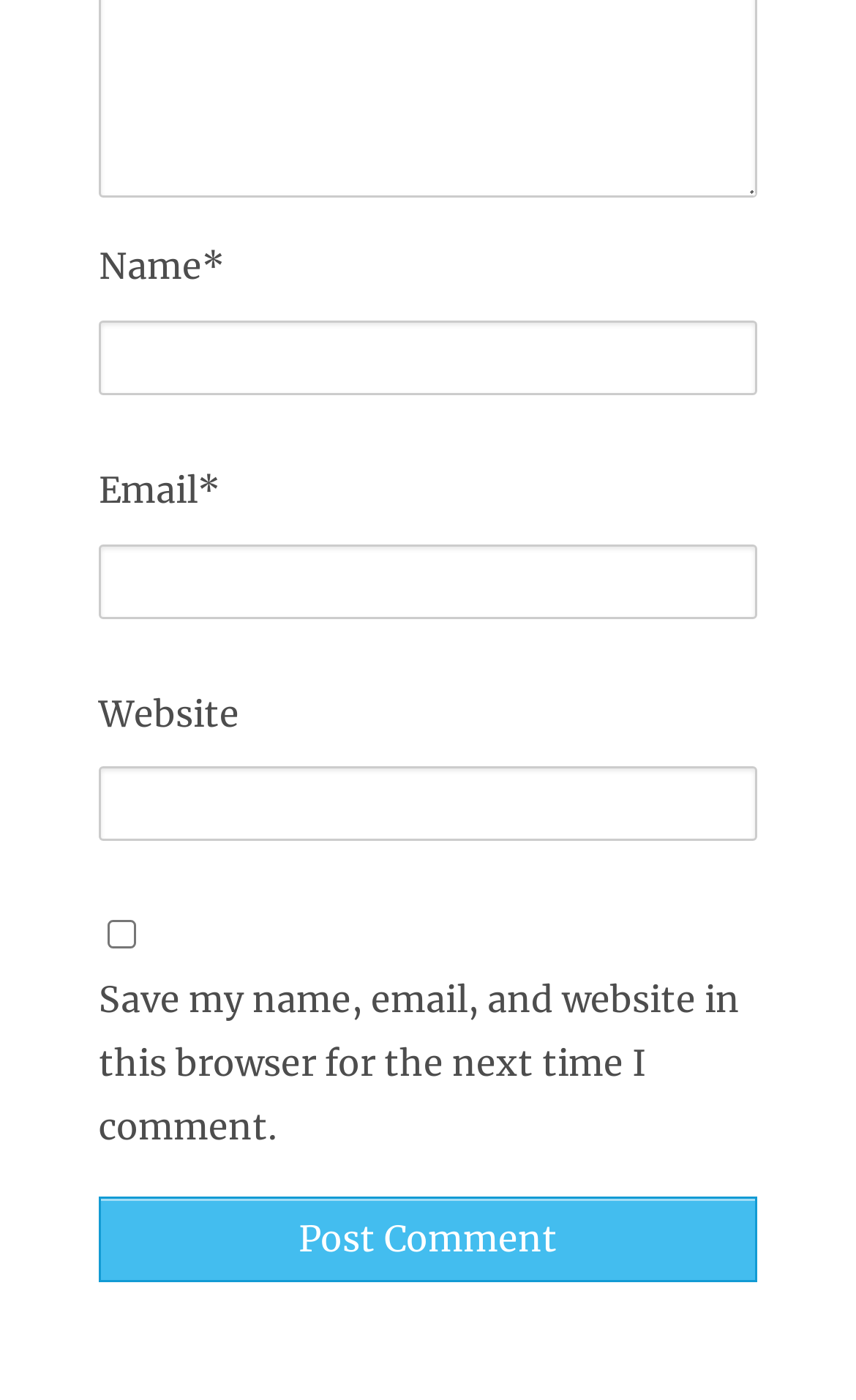What is the position of the 'Email' label relative to the 'Name' label?
Based on the image, please offer an in-depth response to the question.

The 'Email' label has a higher y-coordinate (0.328) than the 'Name' label (0.168), which indicates that it is positioned below the 'Name' label on the webpage.